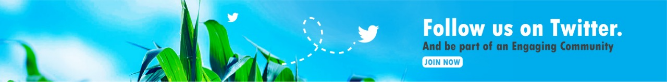What shape do the dotted lines resemble?
Answer the question using a single word or phrase, according to the image.

Bird's flight path